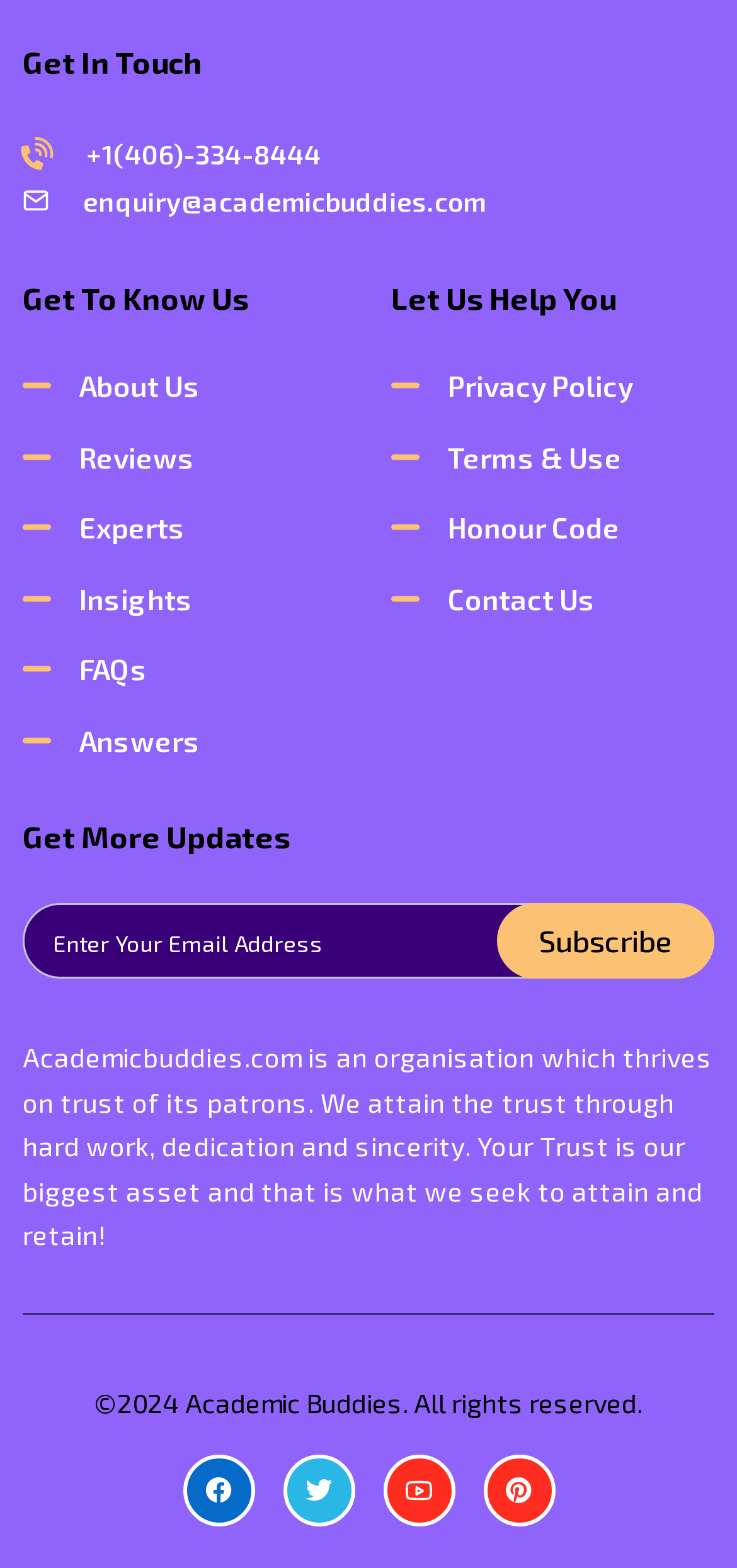Please indicate the bounding box coordinates of the element's region to be clicked to achieve the instruction: "Call the phone number". Provide the coordinates as four float numbers between 0 and 1, i.e., [left, top, right, bottom].

[0.11, 0.088, 0.436, 0.108]